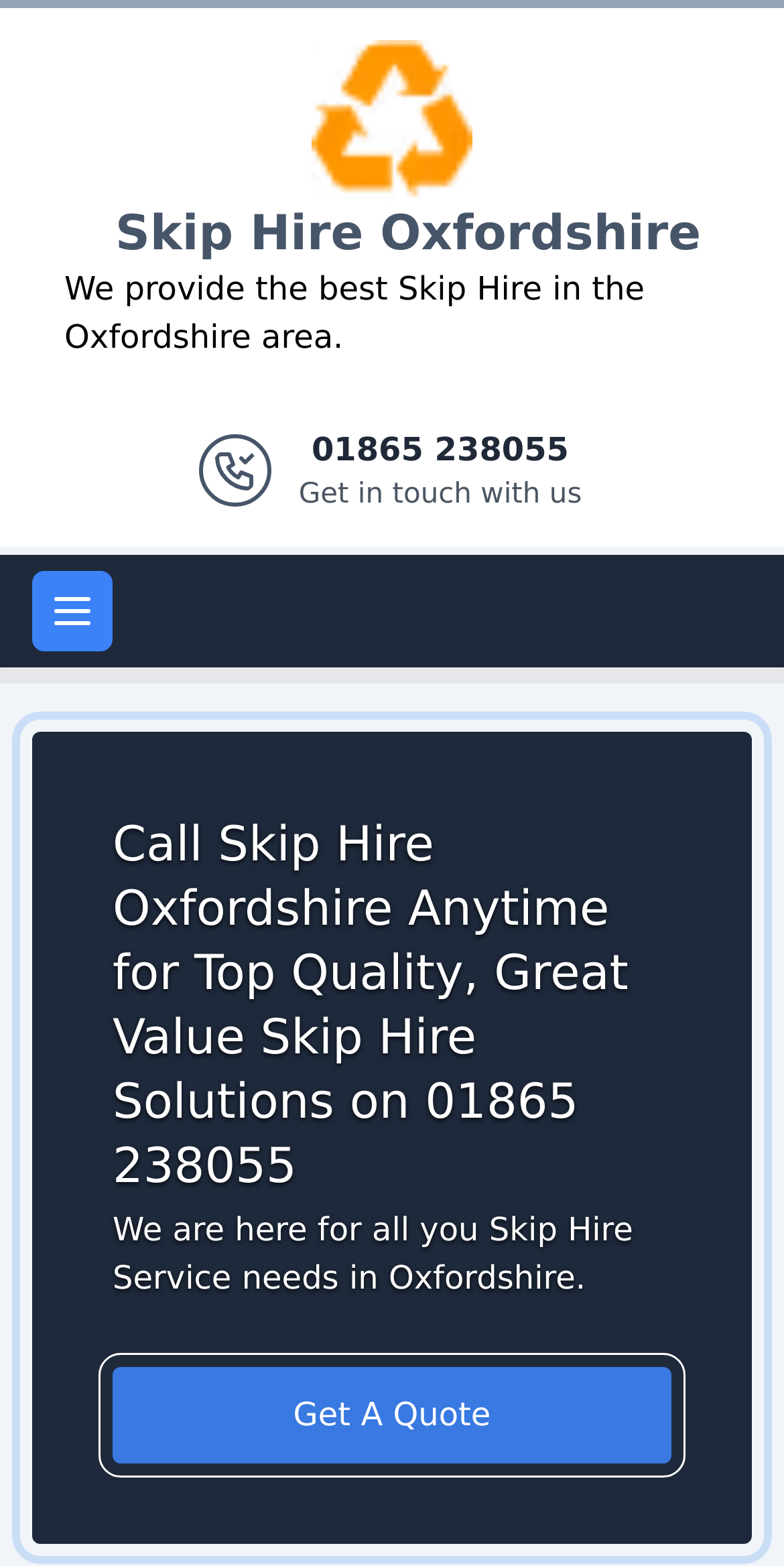Describe all the visual and textual components of the webpage comprehensively.

The webpage is about Skip Hire Oxfordshire, a leading skip hire company in Oxfordshire. At the top of the page, there is a banner that spans the entire width, containing the company's logo, a link to the company's website, and a brief description of their service. The logo is positioned on the left side of the banner, with the company name written in text next to it. On the right side of the banner, there is a phone number and a call-to-action link to get in touch with the company.

Below the banner, there is a prominent heading that encourages visitors to call the company for top-quality skip hire solutions. This heading is centered on the page and takes up a significant amount of vertical space.

Underneath the heading, there is a brief paragraph of text that reiterates the company's commitment to providing skip hire services in Oxfordshire. This text is positioned on the left side of the page, with a "Get A Quote" link on the right side.

There is also a small image on the page, positioned on the top-right side of the banner, but its purpose is unclear. Additionally, there is a button to open the main menu, located on the top-left side of the page.